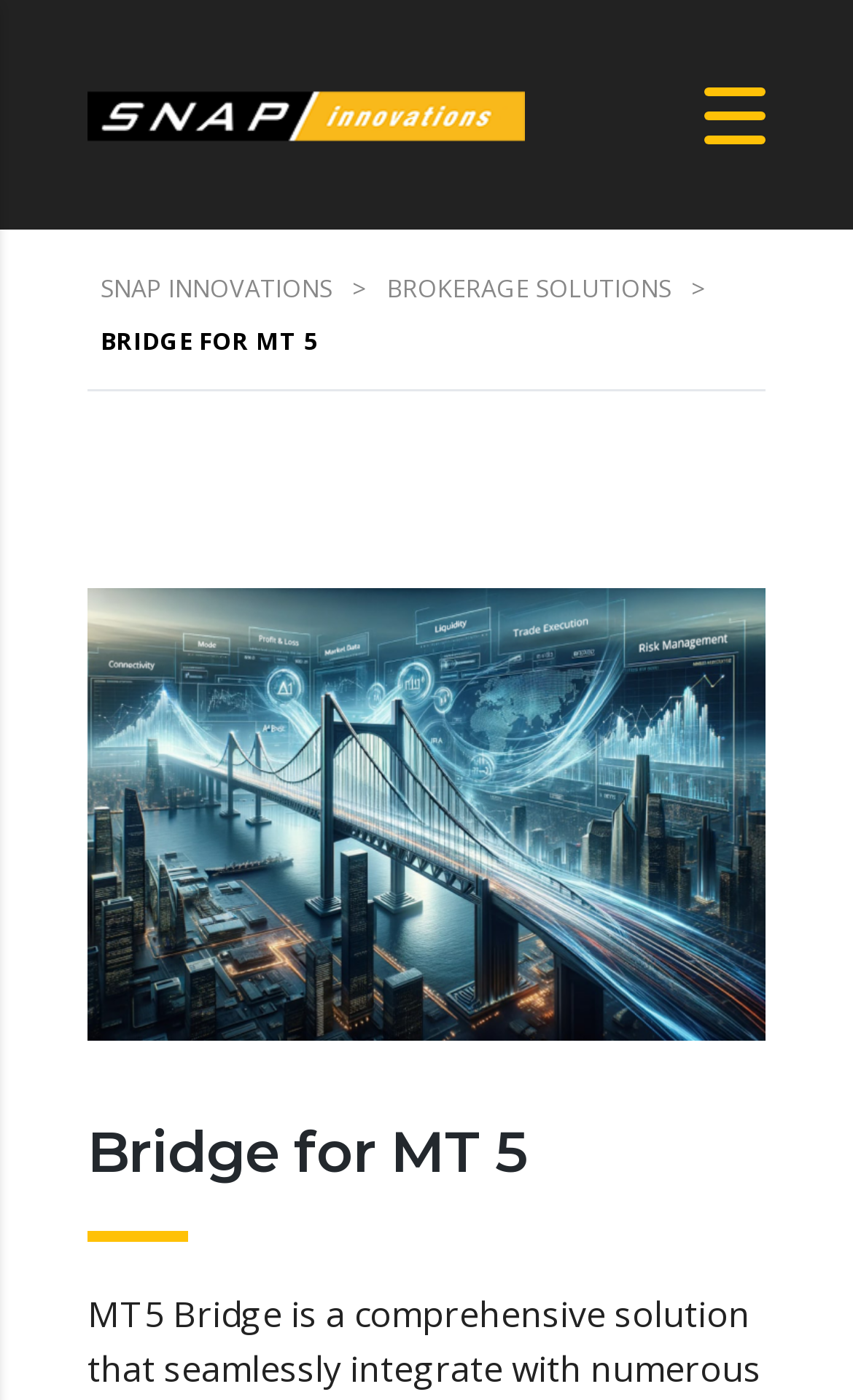From the webpage screenshot, predict the bounding box coordinates (top-left x, top-left y, bottom-right x, bottom-right y) for the UI element described here: Snap Innovations

[0.11, 0.194, 0.397, 0.218]